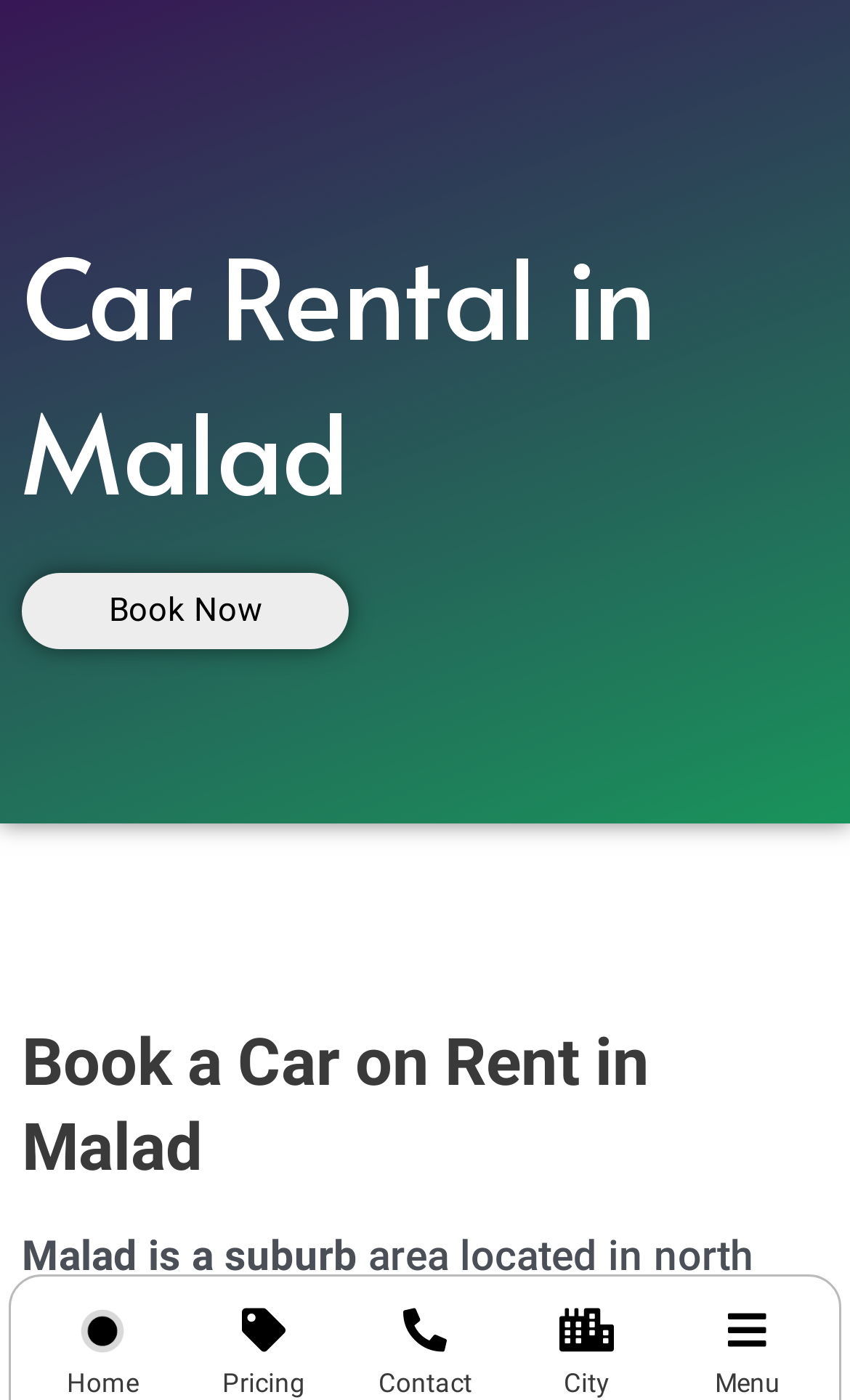Identify the bounding box for the UI element described as: "Contact". The coordinates should be four float numbers between 0 and 1, i.e., [left, top, right, bottom].

[0.445, 0.976, 0.555, 0.998]